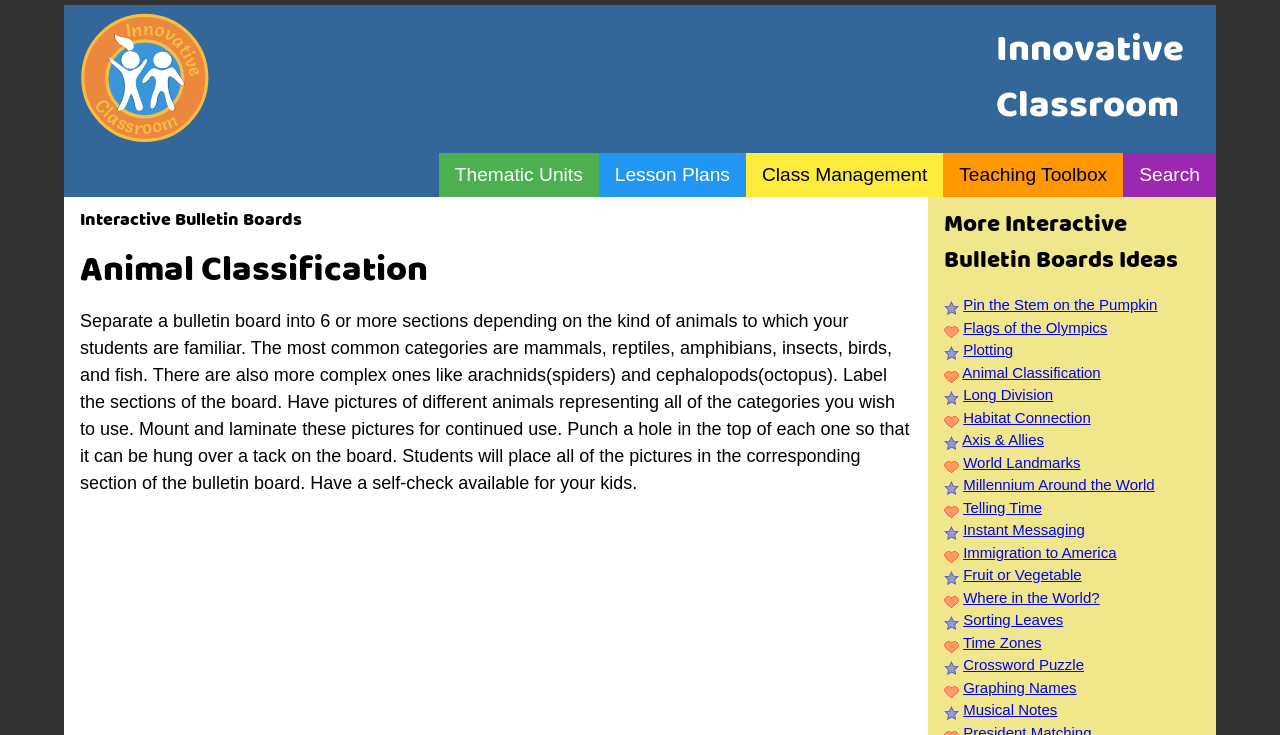Explain the contents of the webpage comprehensively.

This webpage is about teaching ideas, bell work, and lesson plans, specifically focused on animal classification. At the top left corner, there is a logo image with a link to the homepage. Next to the logo, there is a heading that reads "Innovative Classroom". Below the logo and heading, there are six links to different categories: "Innovative Classroom", "Thematic Units", "Lesson Plans", "Class Management", "Teaching Toolbox", and "Search".

The main content of the webpage is an article that takes up most of the page. It starts with a heading "Interactive Bulletin Boards" followed by a description of how to create a bulletin board for animal classification. The description provides step-by-step instructions on how to separate the board into sections, label them, and add pictures of different animals.

Below the description, there is another heading "Animal Classification" that seems to be a subtopic of the interactive bulletin board idea. This section provides a detailed explanation of how to categorize animals into different groups, such as mammals, reptiles, and insects.

Further down the page, there is a heading "More Interactive Bulletin Boards Ideas" that lists 17 different ideas for interactive bulletin boards. Each idea is a link to a separate page, and they include topics such as "Pin the Stem on the Pumpkin", "Flags of the Olympics", "Plotting", and "Habitat Connection", among others. These links are arranged in a list format, with each item indented below the previous one.